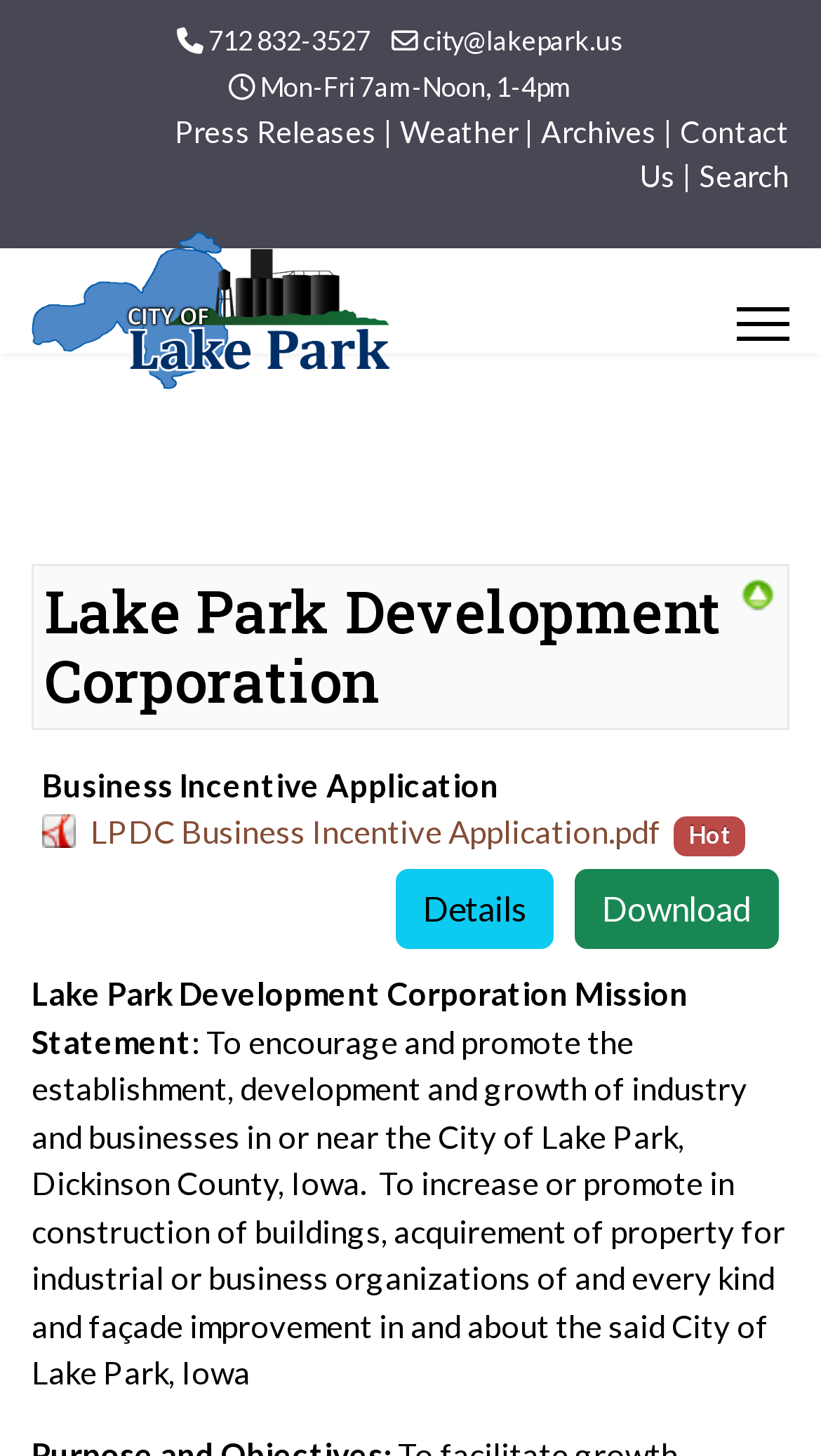Find the bounding box of the element with the following description: "Weather". The coordinates must be four float numbers between 0 and 1, formatted as [left, top, right, bottom].

[0.487, 0.078, 0.631, 0.102]